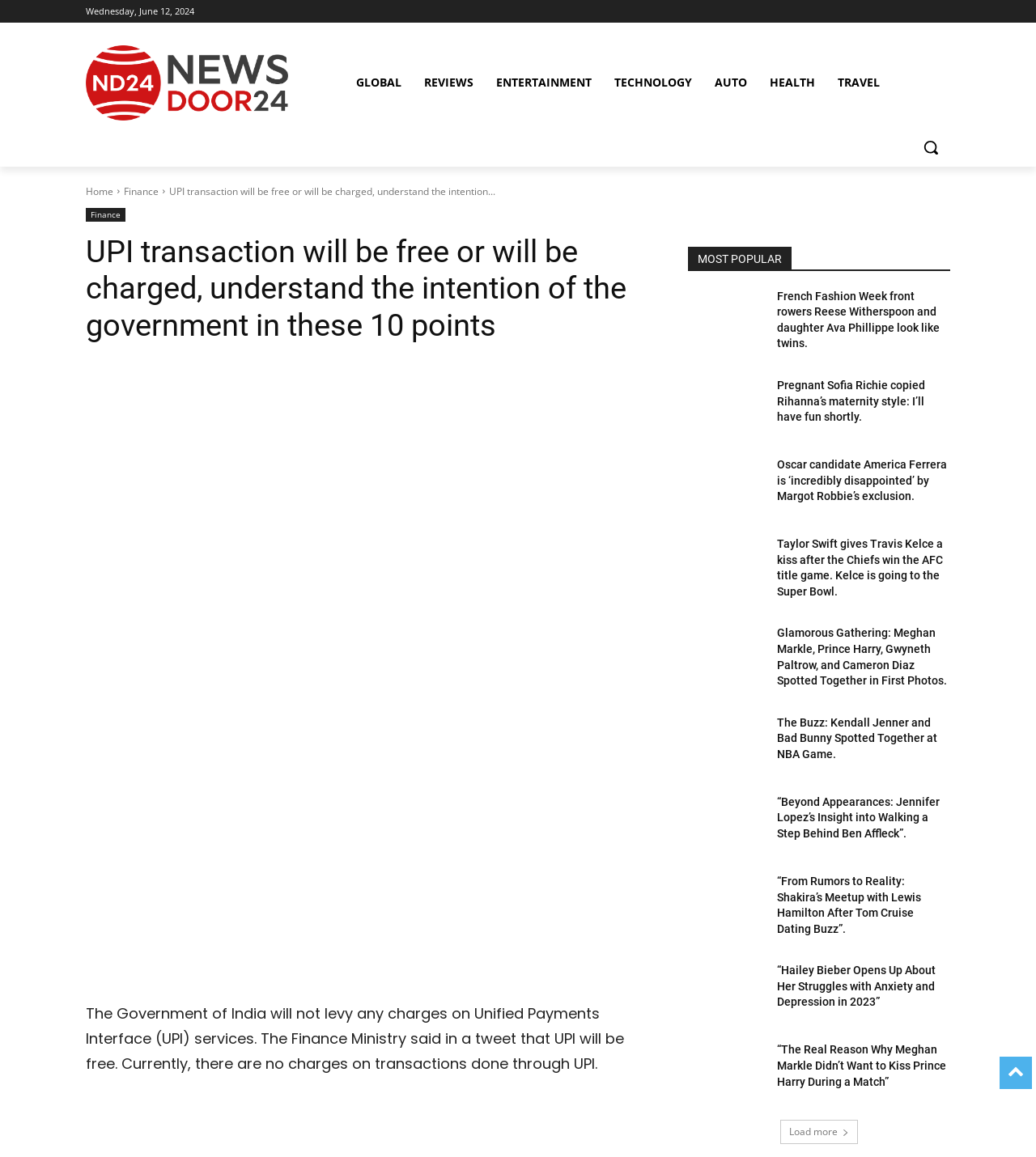What is the date mentioned at the top of the webpage?
Provide a short answer using one word or a brief phrase based on the image.

Wednesday, June 12, 2024